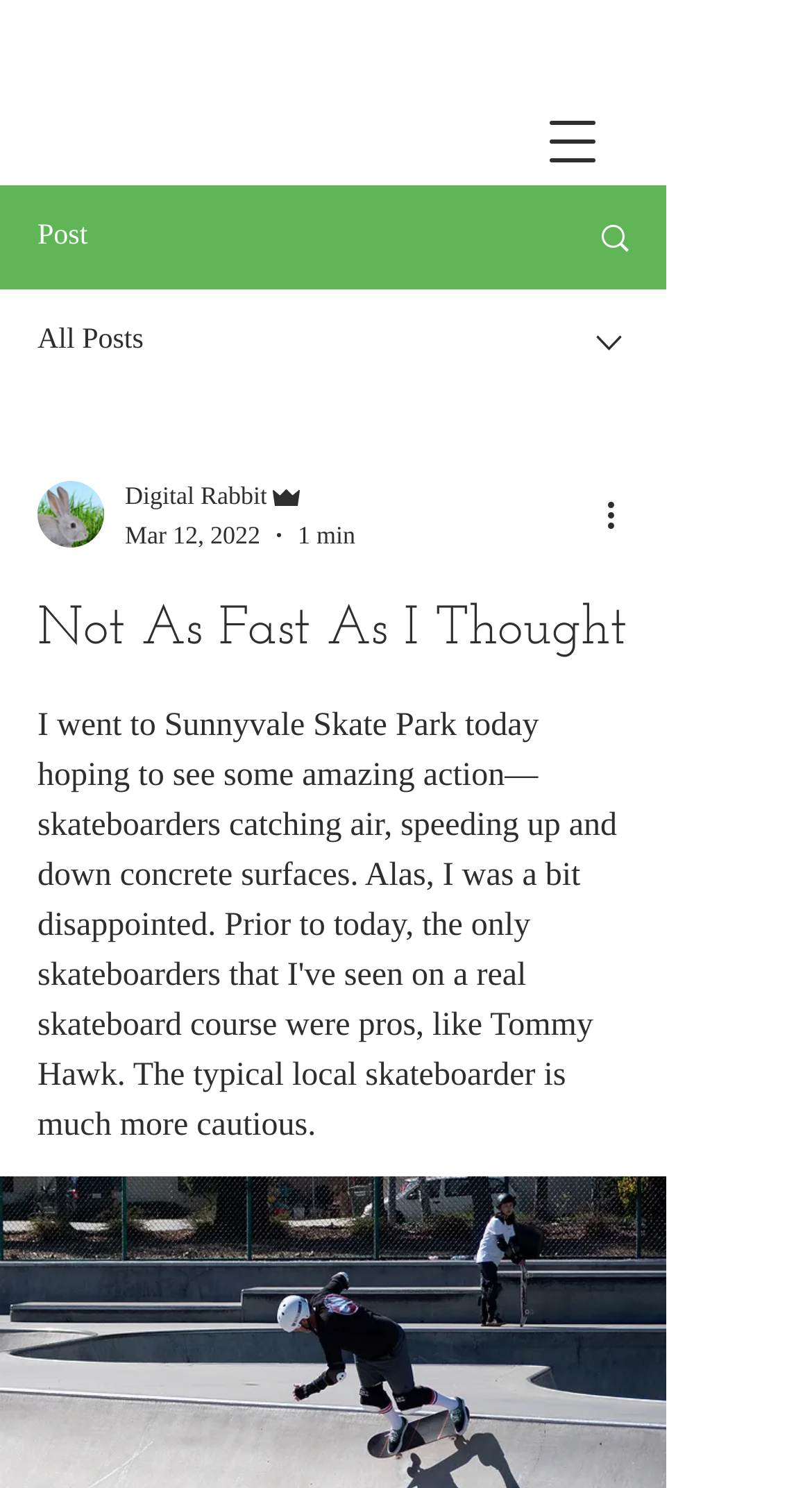Using the given description, provide the bounding box coordinates formatted as (top-left x, top-left y, bottom-right x, bottom-right y), with all values being floating point numbers between 0 and 1. Description: Digital Rabbit

[0.154, 0.32, 0.438, 0.346]